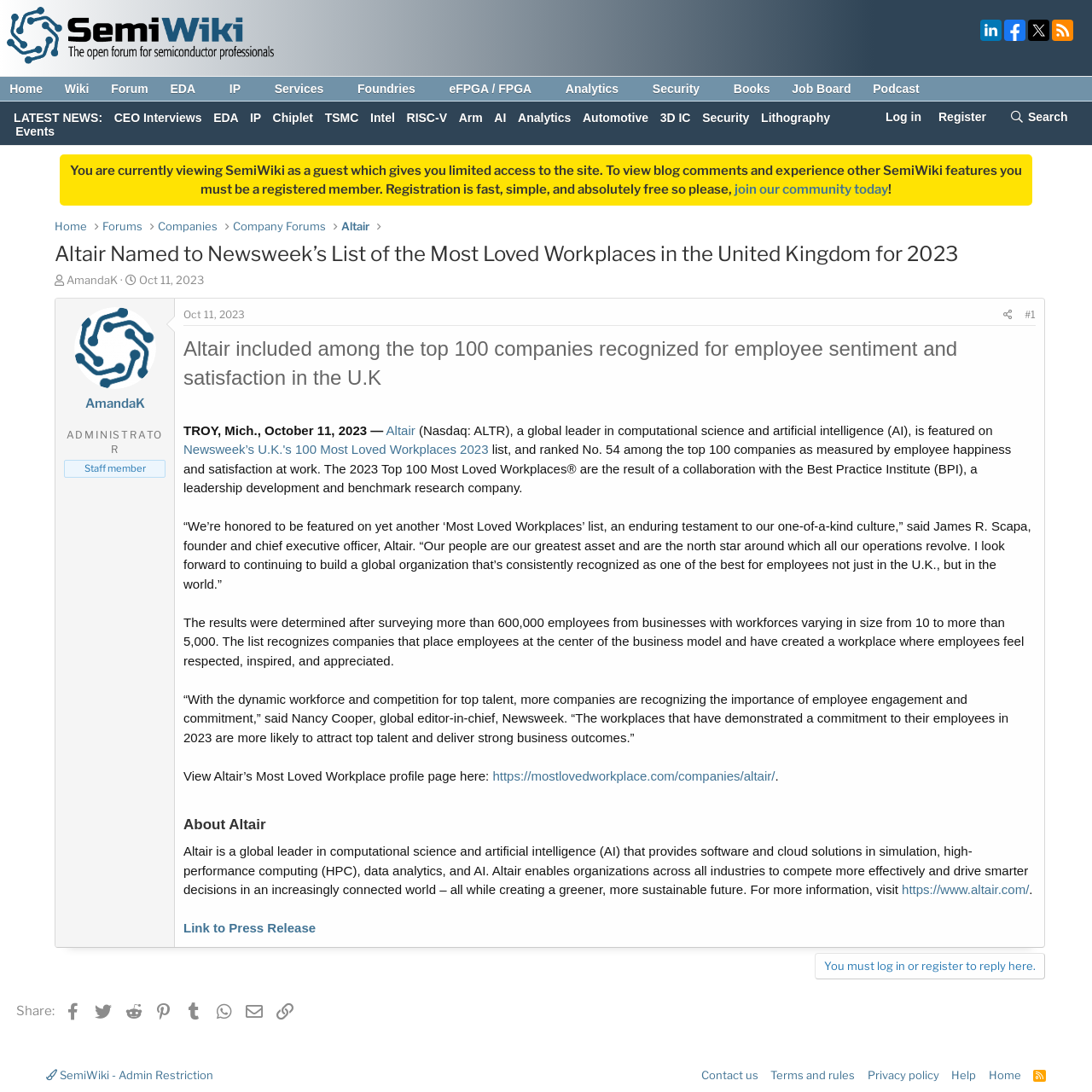Generate a comprehensive description of the webpage content.

The webpage is about Altair being named to Newsweek's list of the Most Loved Workplaces in the United Kingdom for 2023. At the top of the page, there is a navigation menu with links to various sections of the website, including Home, Wiki, Forum, and more. Below the navigation menu, there are social media links to Semiwiki's profiles on LinkedIn, Facebook, and X.com.

The main content of the page is an article about Altair's recognition as one of the top 100 companies in the U.K. for employee sentiment and satisfaction. The article is divided into sections, with headings and paragraphs of text. There is a heading that reads "Altair included among the top 100 companies recognized for employee sentiment and satisfaction in the U.K" followed by a paragraph of text that provides more information about the recognition.

To the right of the article, there is a sidebar with links to related topics, including CEO Interviews, EDA, IP, and more. There is also a section that displays information about the thread starter, including their username and start date.

At the bottom of the page, there is a layout table that contains the article content, including the heading, paragraphs of text, and links to related topics. There is also a section that displays information about the author of the article, including their username and role as an administrator.

Overall, the webpage is well-organized and easy to navigate, with clear headings and sections that separate the different types of content.